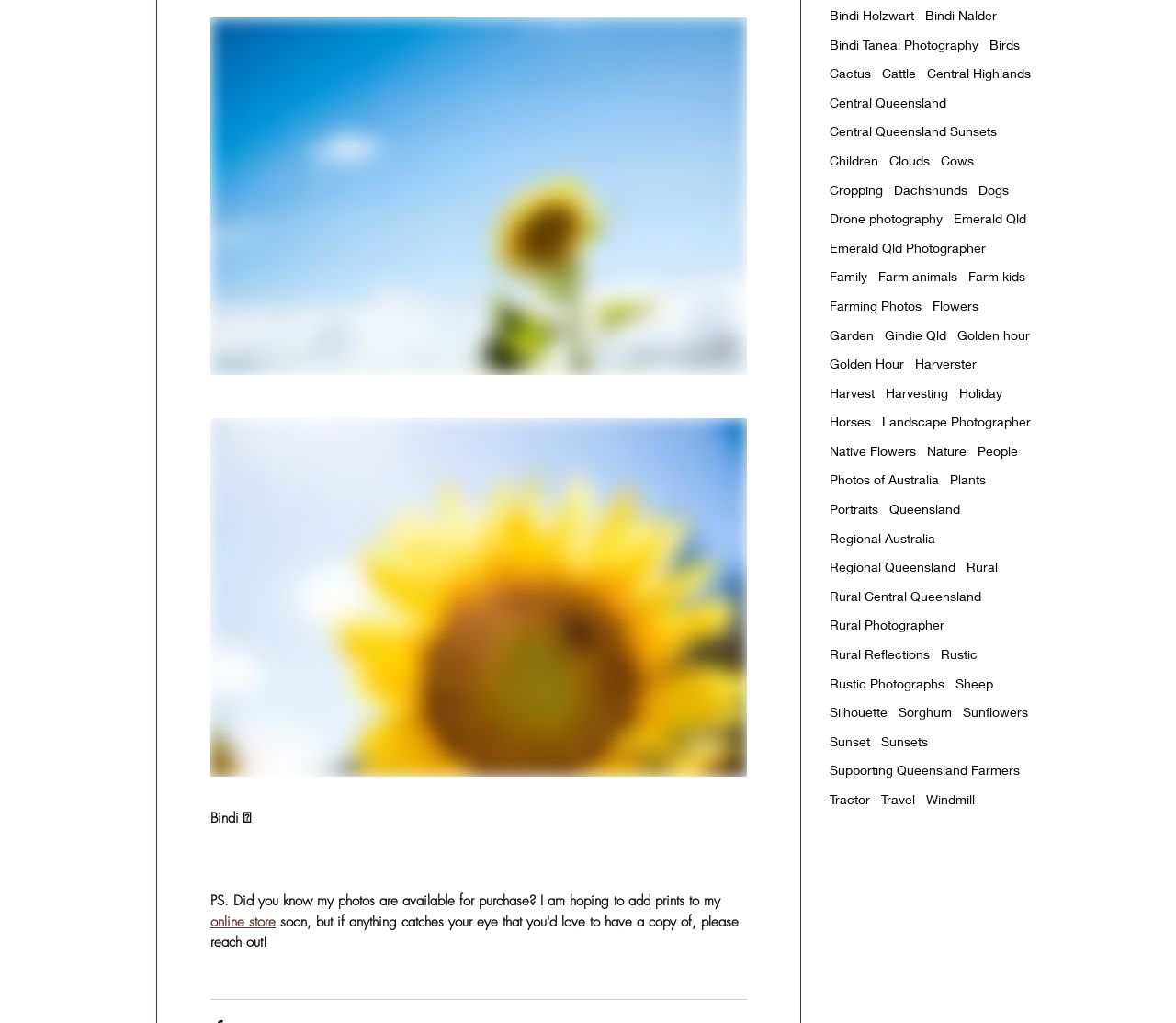Please identify the bounding box coordinates of the clickable area that will allow you to execute the instruction: "Explore 'Central Queensland Sunsets'".

[0.705, 0.12, 0.848, 0.137]